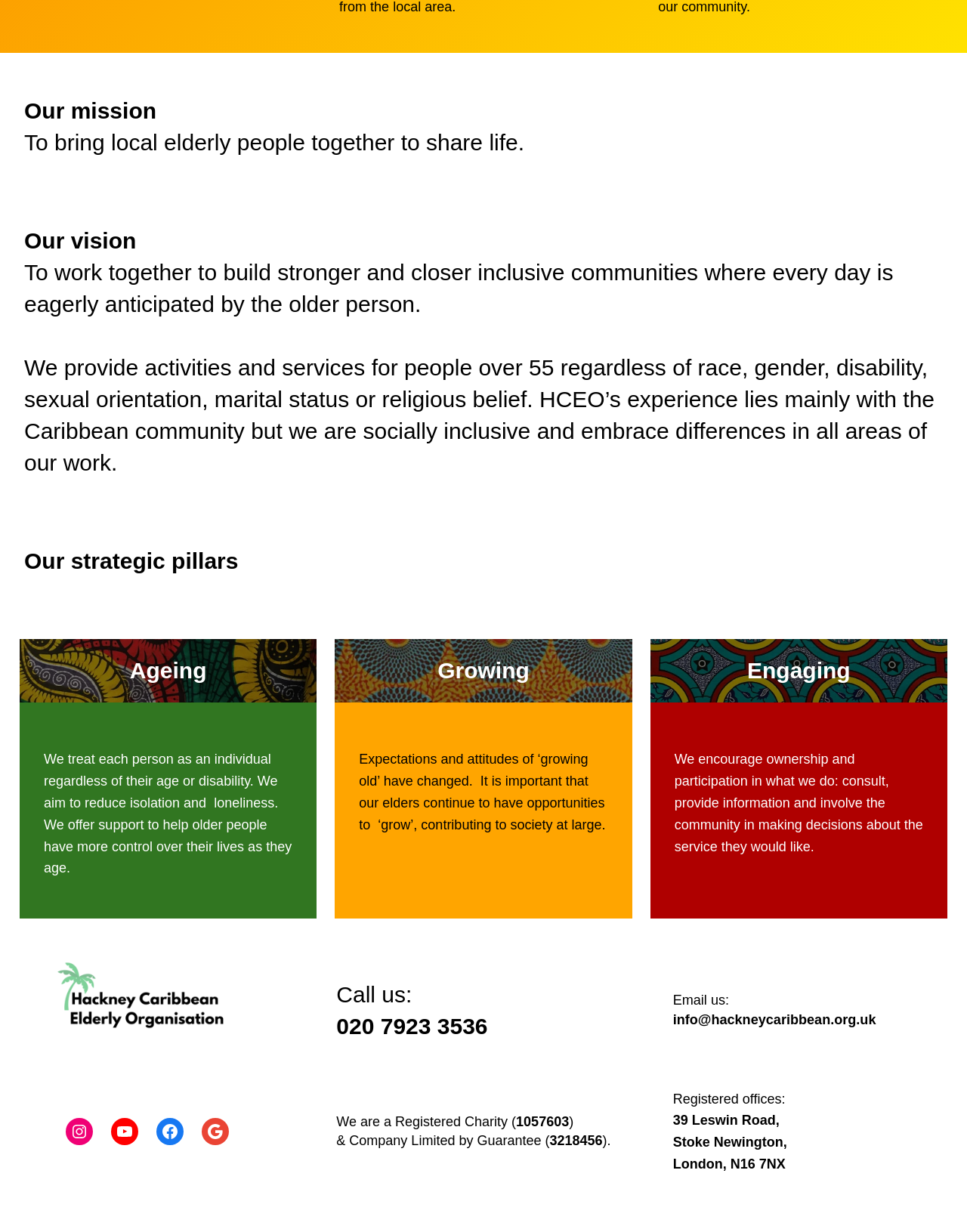What are the three strategic pillars of the organization?
From the image, respond with a single word or phrase.

Ageing, Growing, Engaging